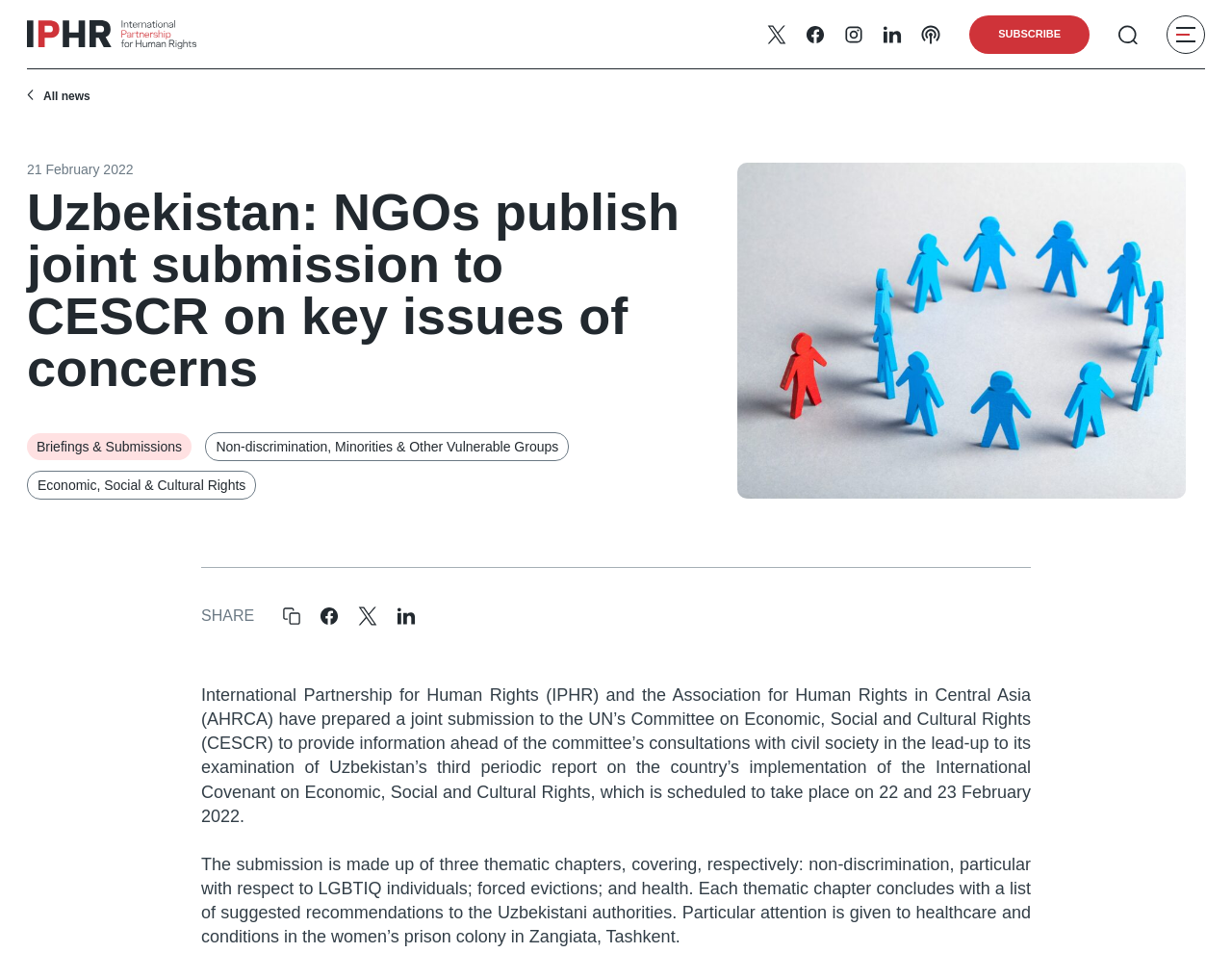From the given element description: "Briefings & Submissions", find the bounding box for the UI element. Provide the coordinates as four float numbers between 0 and 1, in the order [left, top, right, bottom].

[0.022, 0.454, 0.155, 0.483]